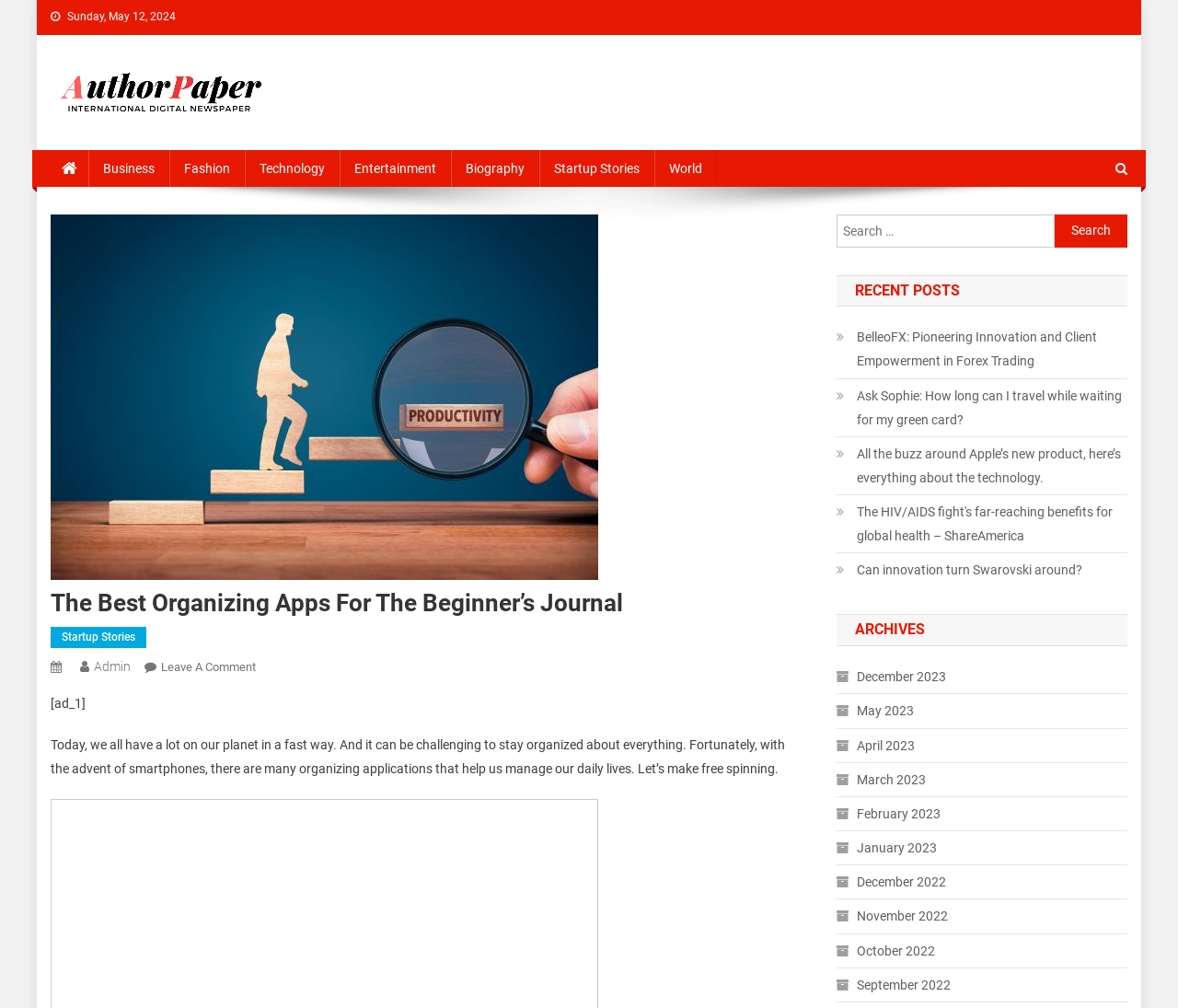Please identify and generate the text content of the webpage's main heading.

The Best Organizing Apps For The Beginner’s Journal